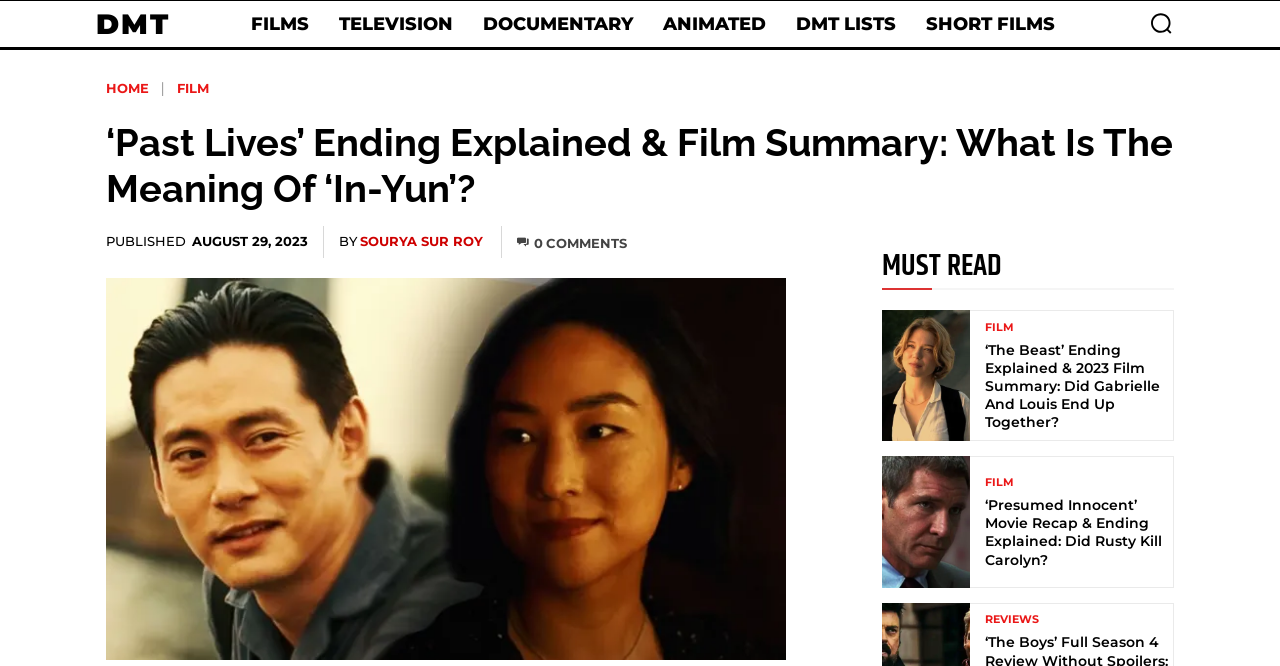Provide a comprehensive description of the webpage.

The webpage is about a film summary and review of "Past Lives" with an explanatory article about the ending. At the top, there are several links to different categories, including "DMT", "FILMS", "TELEVISION", "DOCUMENTARY", "ANIMATED", "DMT LISTS", and "SHORT FILMS", which are aligned horizontally across the top of the page. 

Below these links, there is a heading that reads "'Past Lives' Ending Explained & Film Summary: What Is The Meaning Of 'In-Yun'?" which is the main title of the article. To the left of the title, there are two links, "HOME" and "FILM", and an image. 

Under the title, there is a publication date, "AUGUST 29, 2023", and the author's name, "SOURYA SUR ROY". There is also a link to comments with a zero count. 

The main content of the article is accompanied by a large image related to the film "Past Lives". 

On the right side of the page, there are several recommended articles under the heading "MUST READ", including "The Beast" and "Presumed Innocent" film summaries and reviews. Each of these recommended articles has a link to the full article and a brief summary.